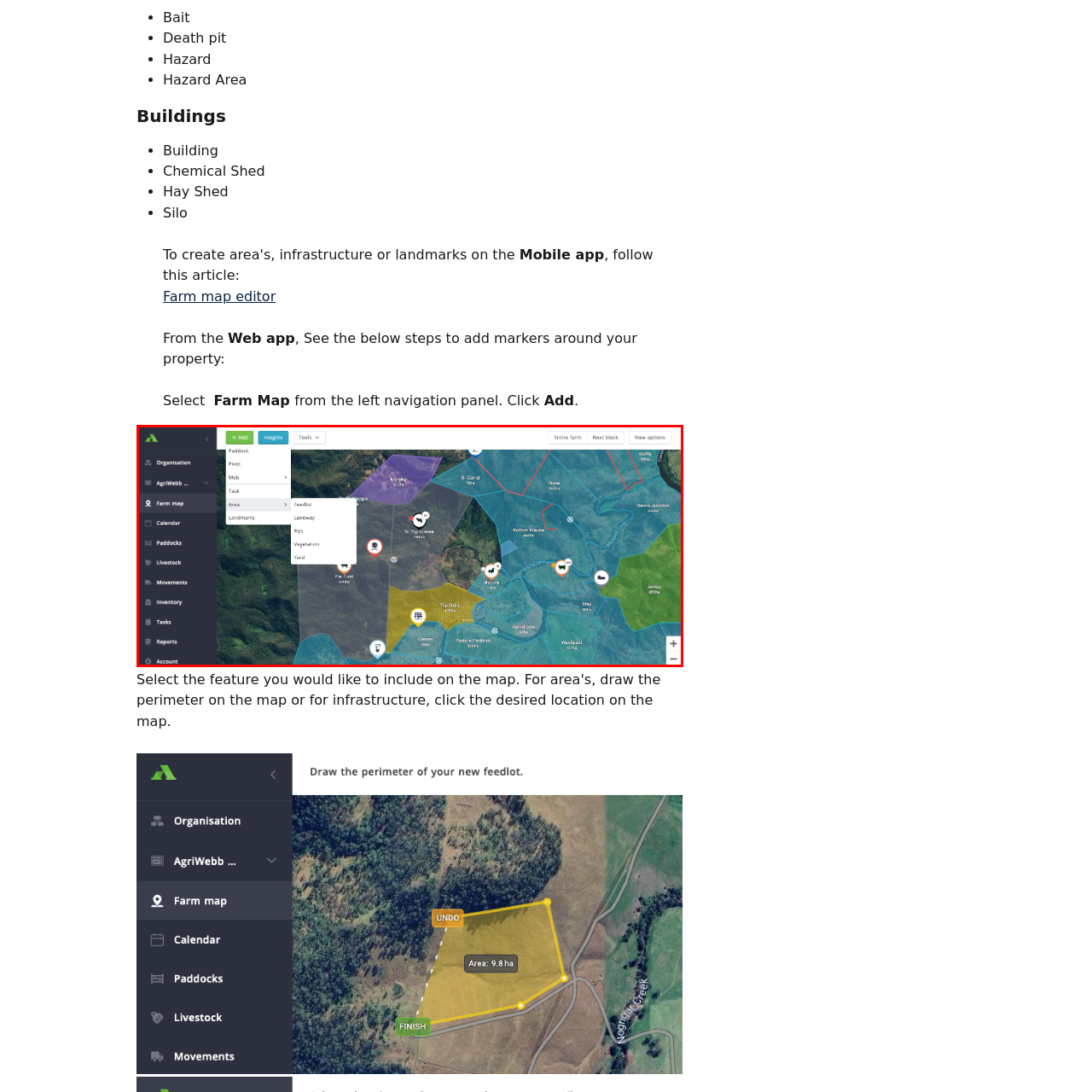Explain comprehensively what is shown in the image marked by the red outline.

The image displays a user interface from a farm management application, showcasing a detailed farm map divided into various sections. The map is overlaid with different colored areas representing land uses or paddocks, including a yellow section labeled "Top Dairy." On the left side, there is a navigation panel featuring options such as "Farm Map," "Calendar," "Paddocks," and "Inventory," which allows users to manage various aspects of their farm efficiently.

At the top, a menu bar includes options for insights and tools, enhancing the functionality of the application. In the dropdown menu visible near the center, users can select different categories related to land management, such as "Feedlot," "Laneway," "Pen," "Vegetation," and "Yard," indicating the versatility of the platform in handling diverse farm operations. This interface serves as a vital tool for farmers and land managers to visualize their property and make informed decisions based on the mapped data.